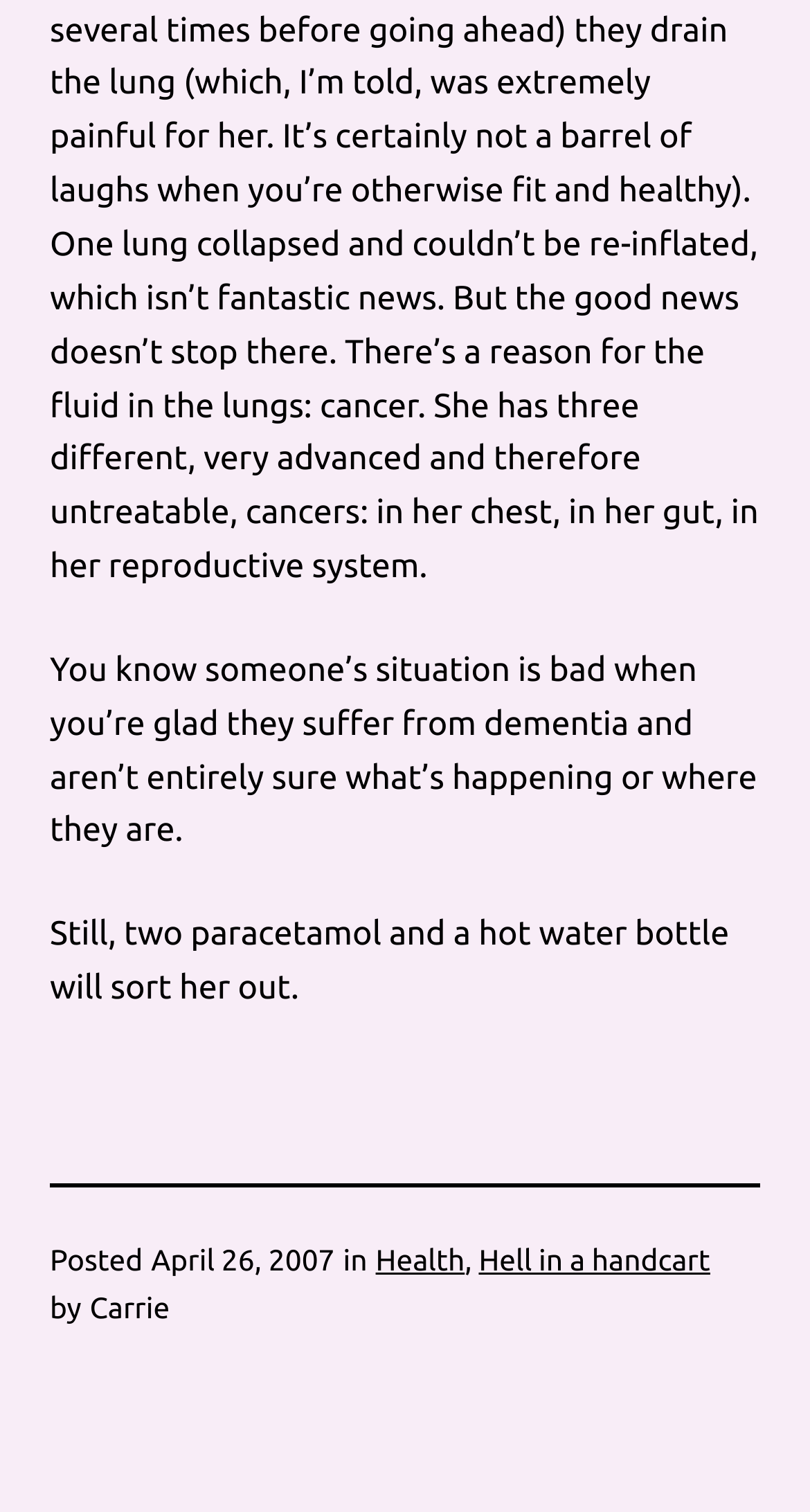What is the category of the post?
Analyze the screenshot and provide a detailed answer to the question.

I found the category of the post by looking at the link 'Health' next to the text 'in', which suggests that the post is categorized under Health.